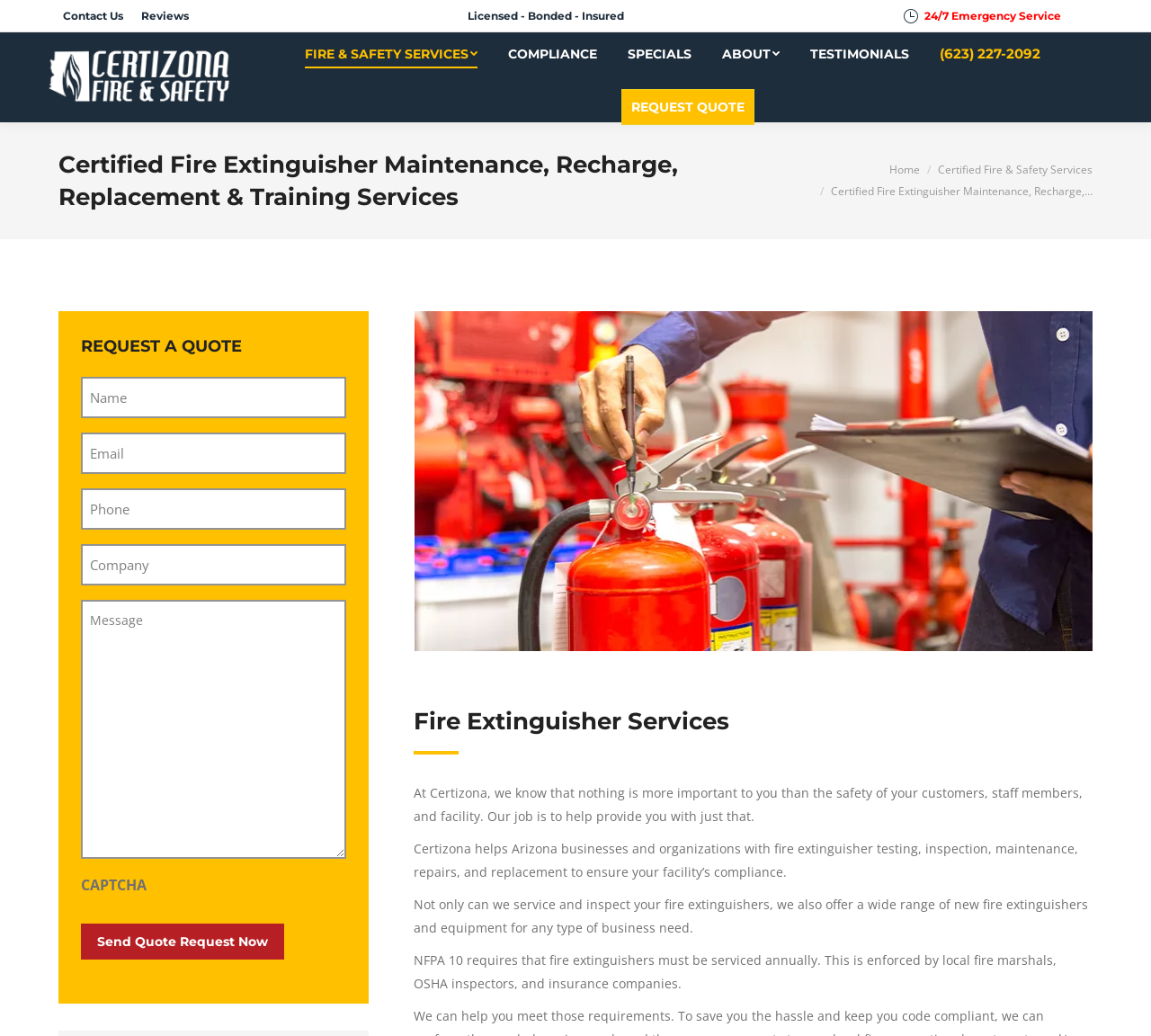Please answer the following question using a single word or phrase: 
What is the company's name?

Certizona Fire & Safety